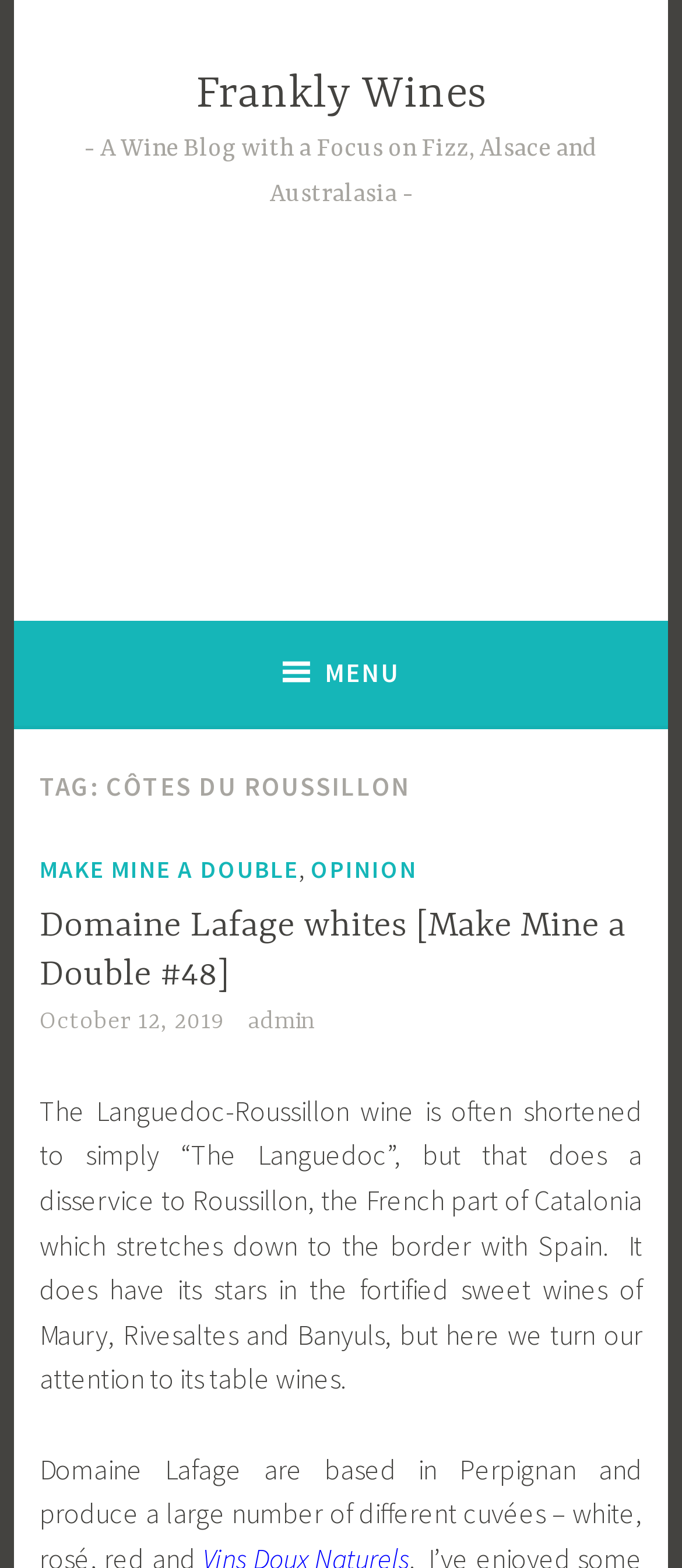Provide the bounding box coordinates of the UI element this sentence describes: "Frankly Wines".

[0.287, 0.045, 0.713, 0.077]